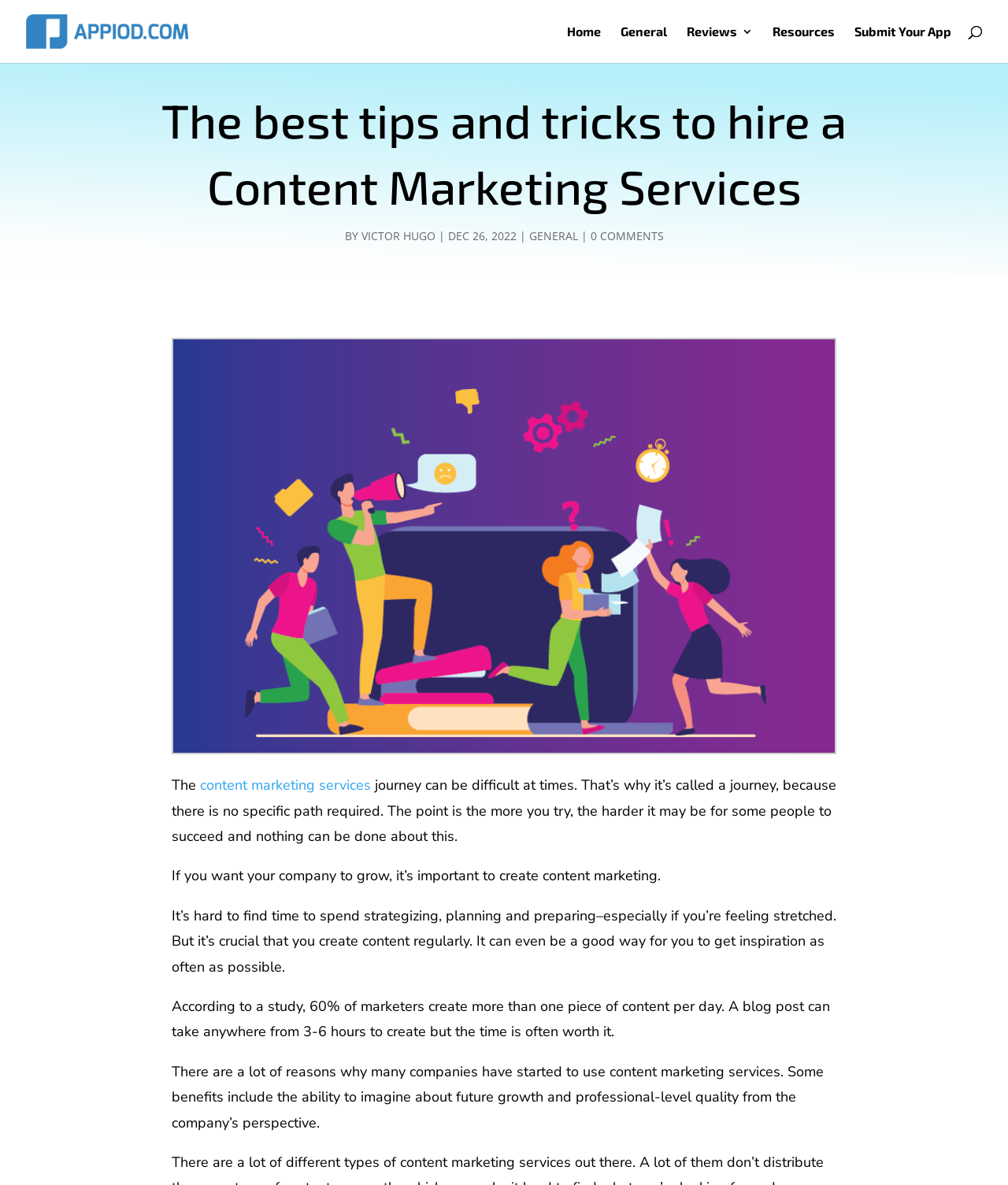What percentage of marketers create more than one piece of content per day?
We need a detailed and meticulous answer to the question.

I found the answer by reading the text 'According to a study, 60% of marketers create more than one piece of content per day' which indicates the percentage of marketers who create more than one piece of content per day.